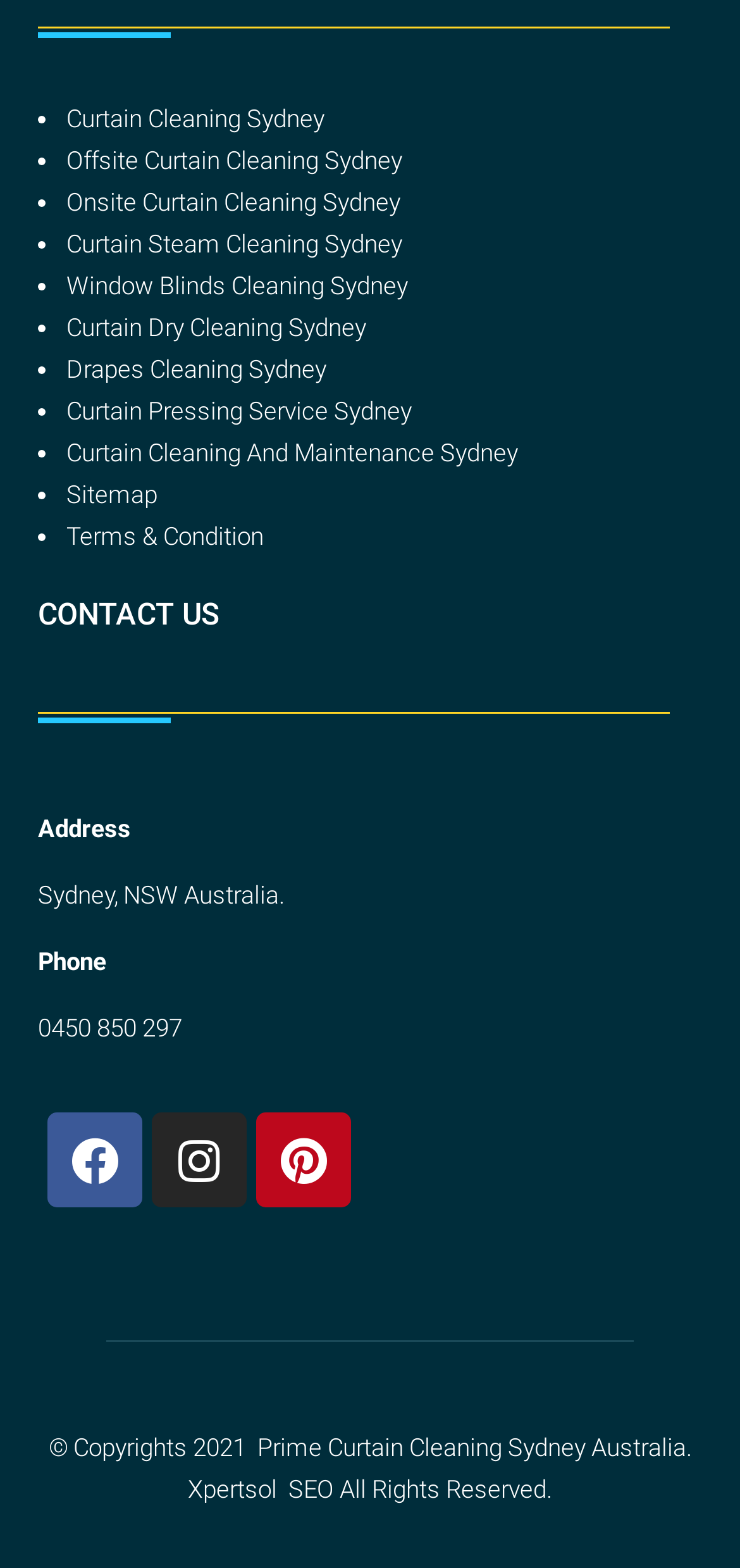Answer succinctly with a single word or phrase:
What social media platforms does Prime Curtain Cleaning Sydney have?

Facebook, Instagram, Pinterest